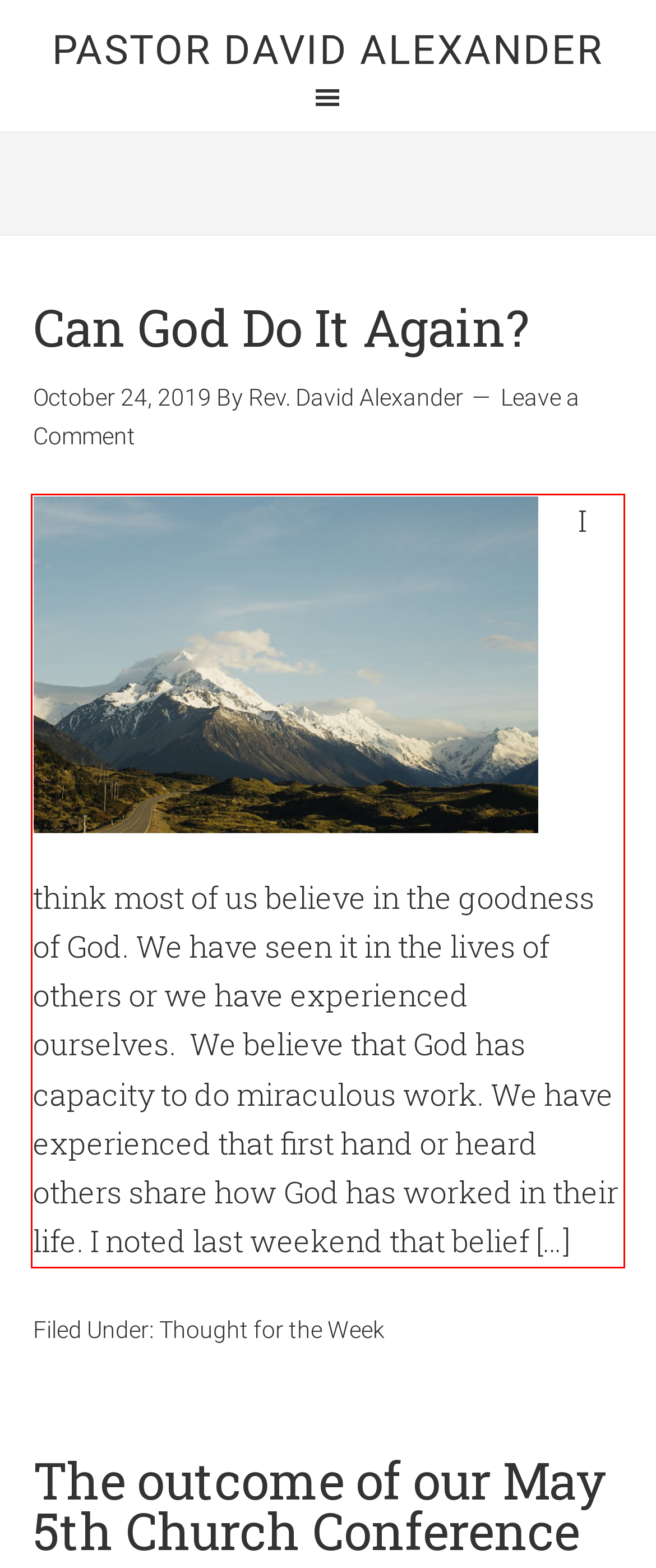Look at the provided screenshot of the webpage and perform OCR on the text within the red bounding box.

I think most of us believe in the goodness of God. We have seen it in the lives of others or we have experienced ourselves. We believe that God has capacity to do miraculous work. We have experienced that first hand or heard others share how God has worked in their life. I noted last weekend that belief […]